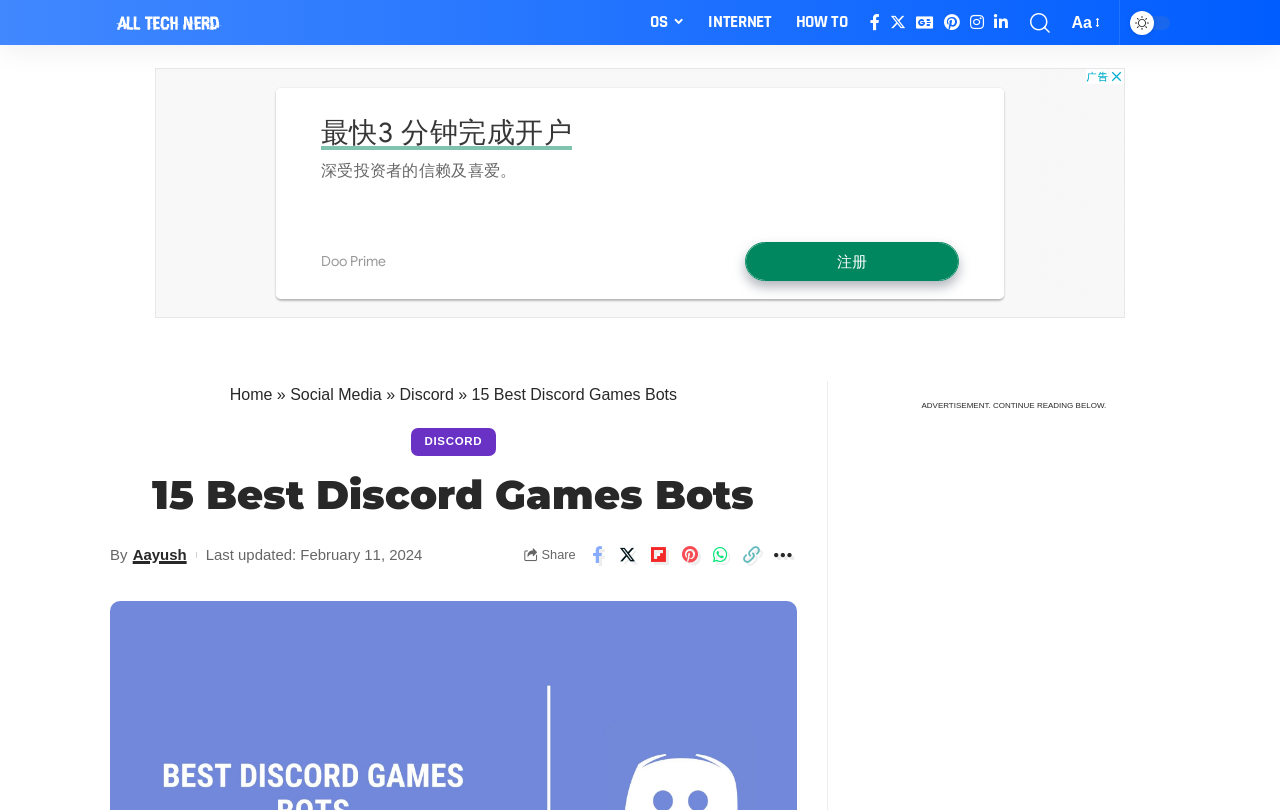Find the bounding box coordinates for the area that should be clicked to accomplish the instruction: "Search for something".

[0.804, 0.007, 0.82, 0.049]